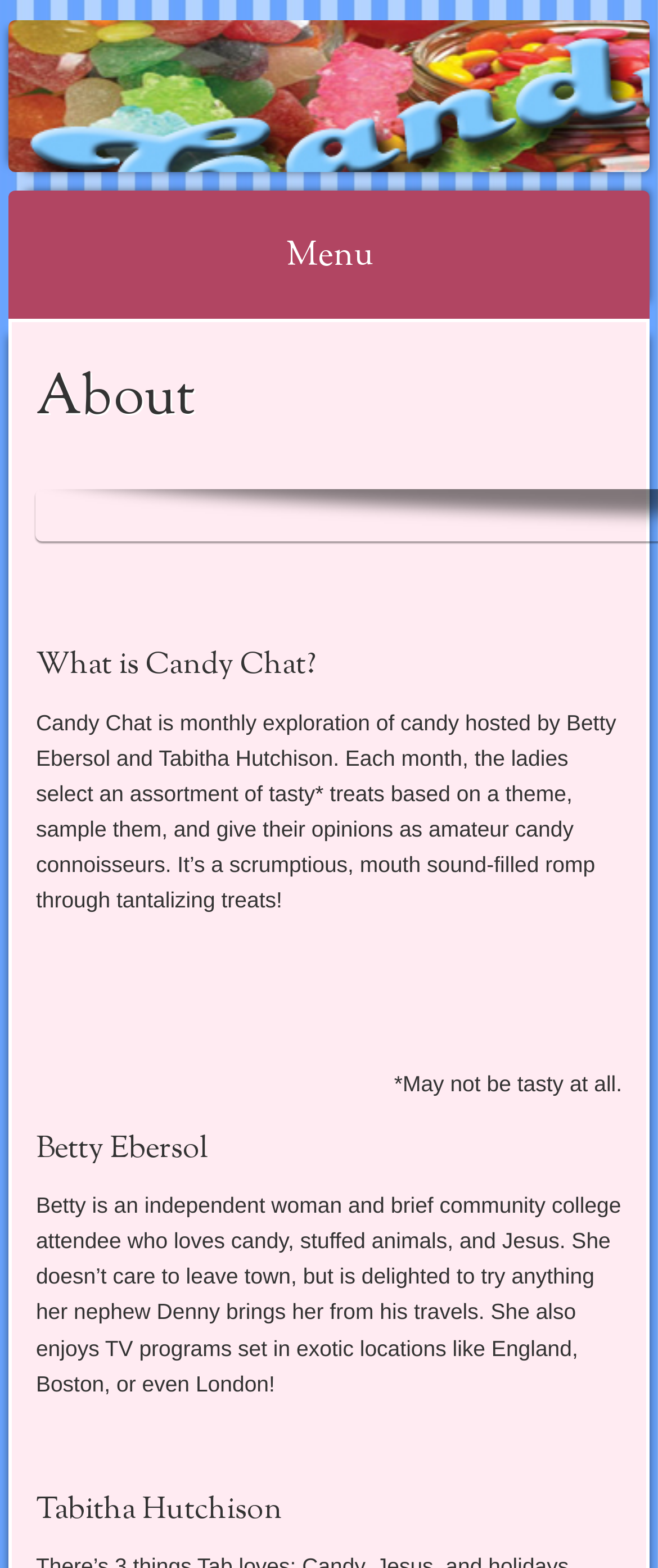Summarize the webpage in an elaborate manner.

The webpage is about Candy Chat, a monthly exploration of candy hosted by Betty Ebersol and Tabitha Hutchison. At the top left of the page, there is a link and a heading with the title "Candy Chat". Below this, there is a heading "Menu" at the top right corner of the page. 

A "Skip to content" link is located at the top center of the page, which leads to a section with several headings and paragraphs. The first heading is "About", followed by a brief description of Candy Chat, which is a monthly exploration of candy where the hosts select and sample candies based on a theme and share their opinions. 

Below this description, there is a note in smaller text stating "*May not be tasty at all." Further down, there are two sections, each dedicated to the hosts, Betty Ebersol and Tabitha Hutchison. Each section has a heading with the host's name, followed by a brief bio describing their interests and personalities.